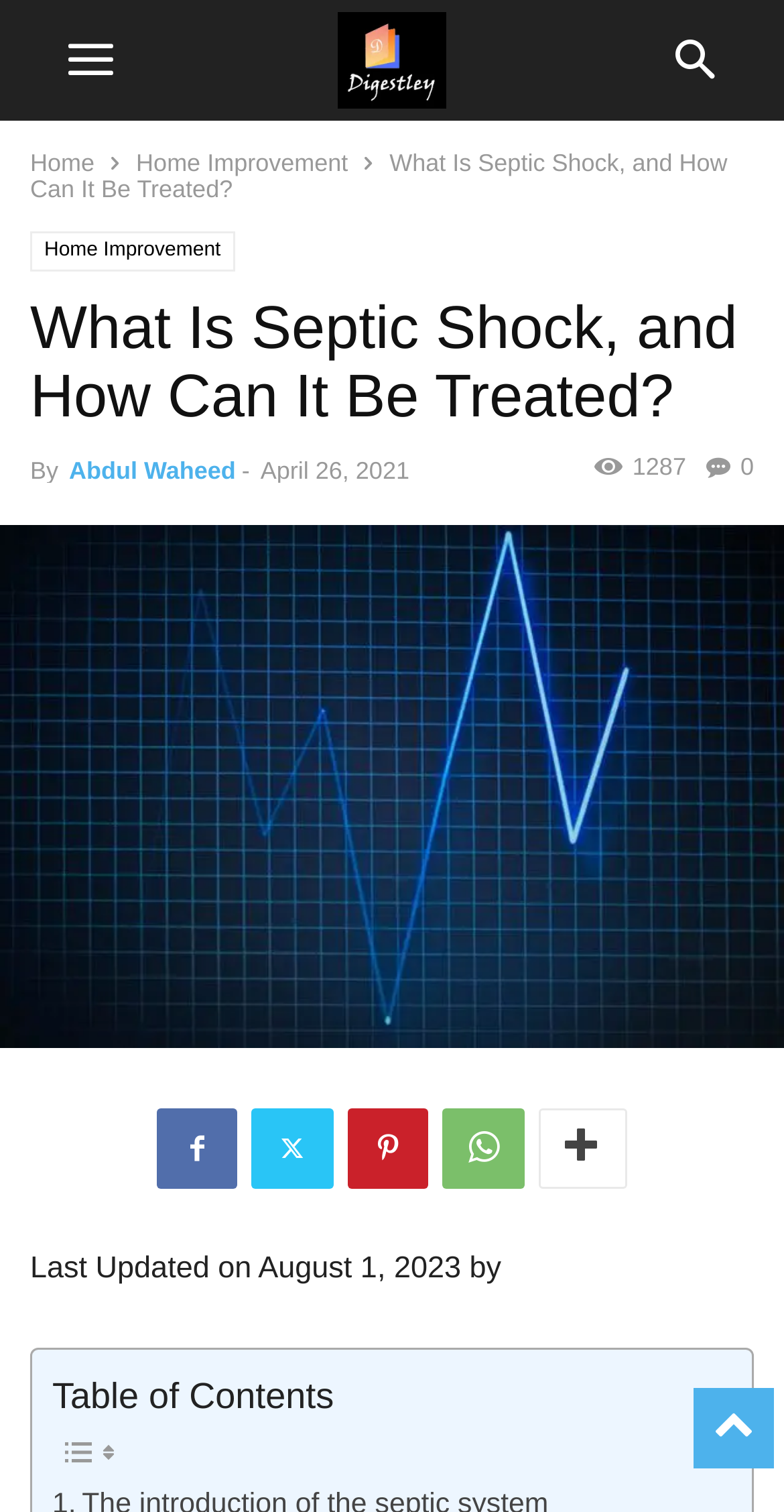Determine the bounding box coordinates in the format (top-left x, top-left y, bottom-right x, bottom-right y). Ensure all values are floating point numbers between 0 and 1. Identify the bounding box of the UI element described by: Home Improvement

[0.038, 0.153, 0.319, 0.18]